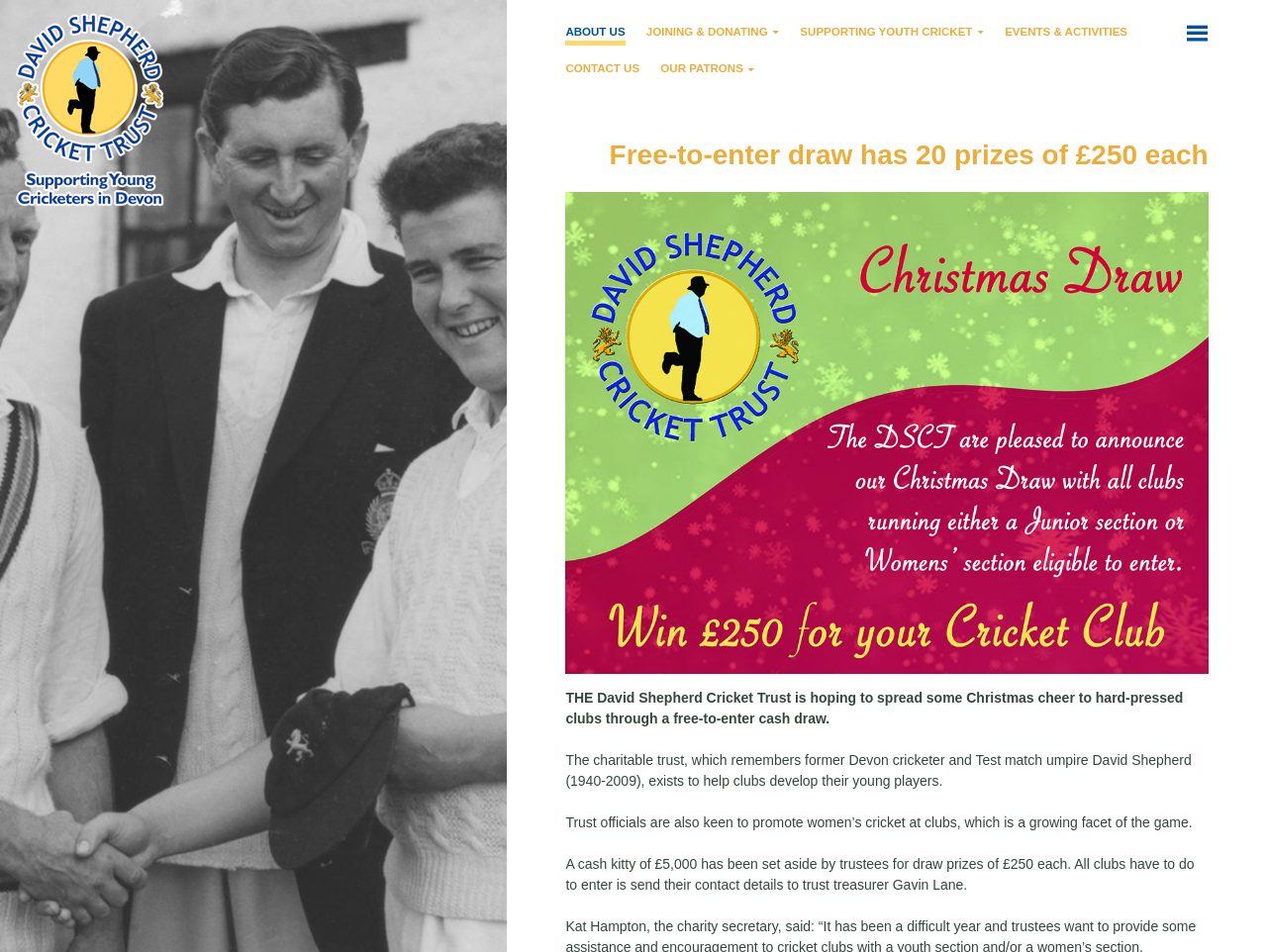Determine the bounding box for the UI element described here: "parent_node: Skip to content".

[0.937, 0.022, 0.954, 0.044]